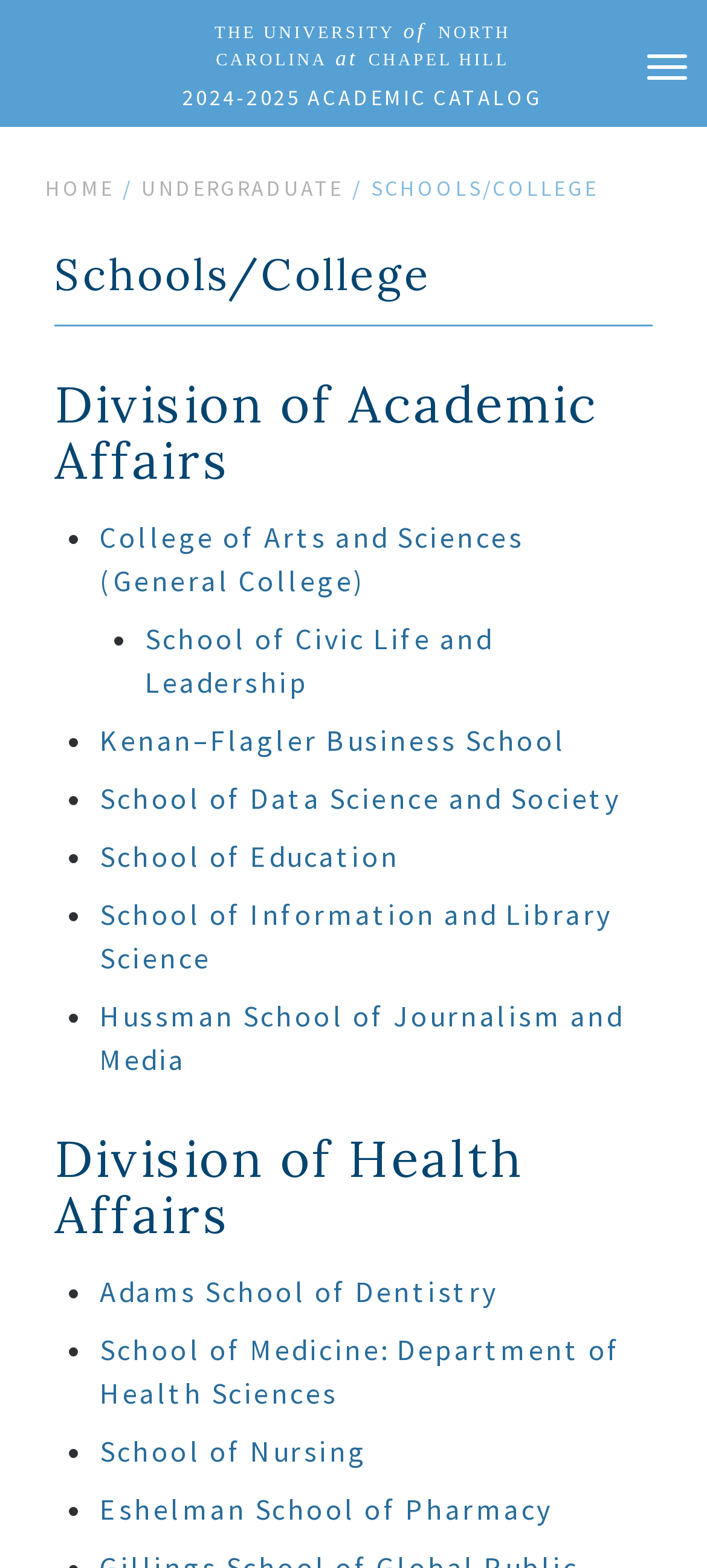Pinpoint the bounding box coordinates of the clickable element needed to complete the instruction: "Explore the College of Arts and Sciences". The coordinates should be provided as four float numbers between 0 and 1: [left, top, right, bottom].

[0.141, 0.331, 0.741, 0.382]